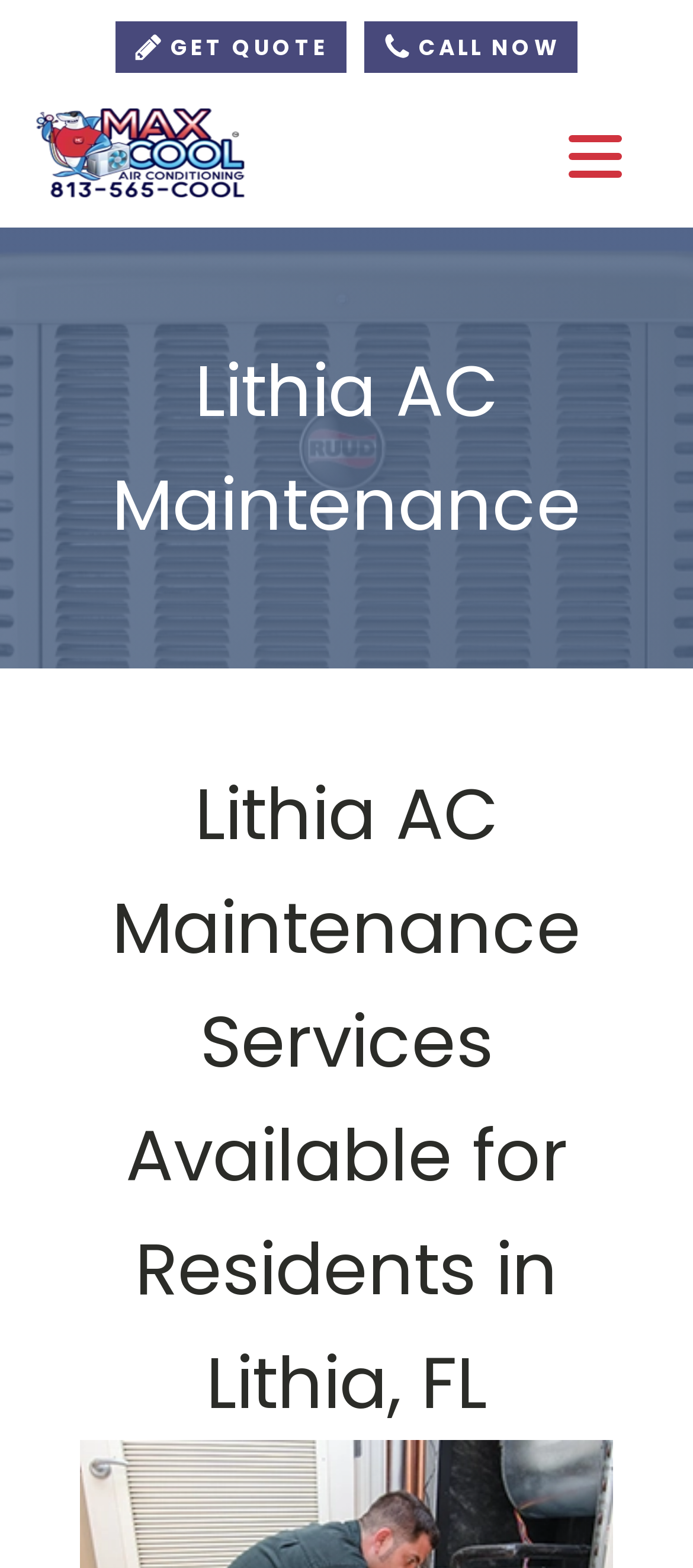Extract the bounding box of the UI element described as: "alt="max cool logo"".

[0.051, 0.046, 0.354, 0.103]